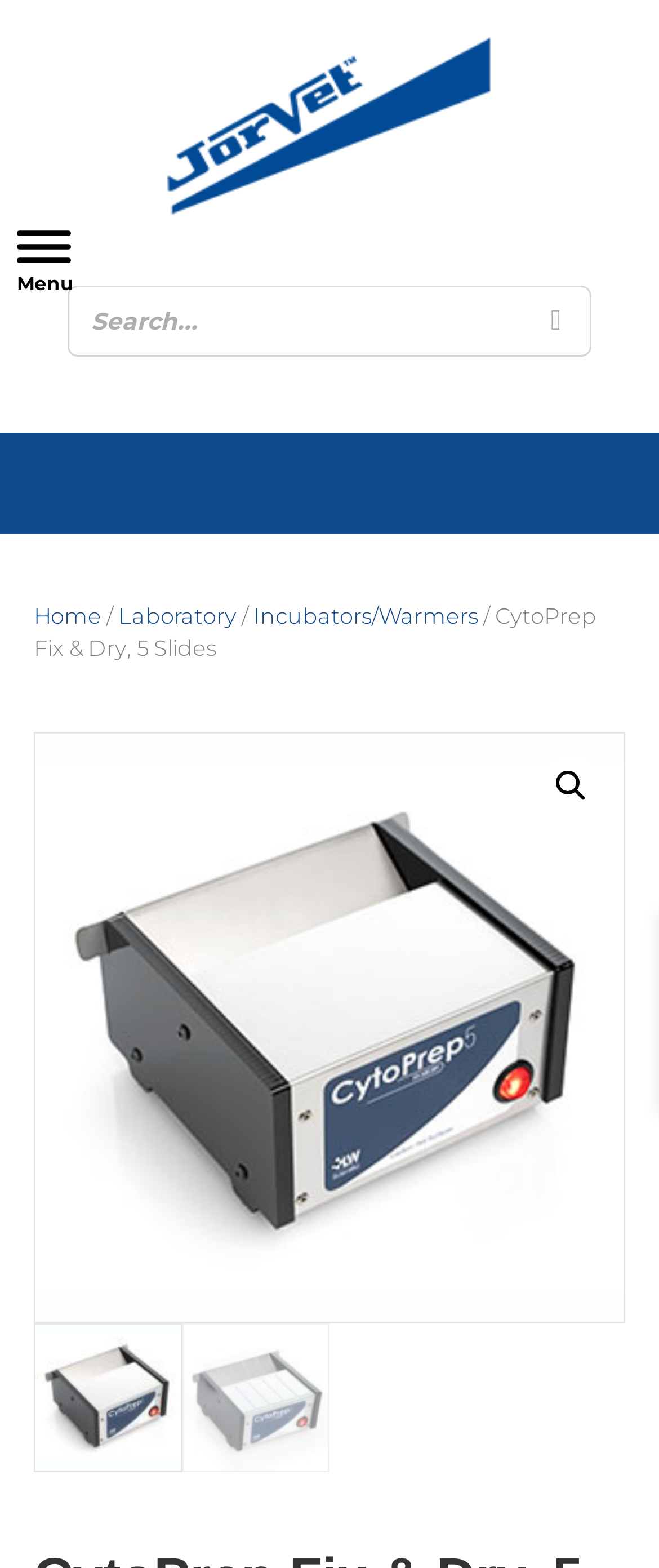How many navigation links are there?
Using the image, answer in one word or phrase.

4